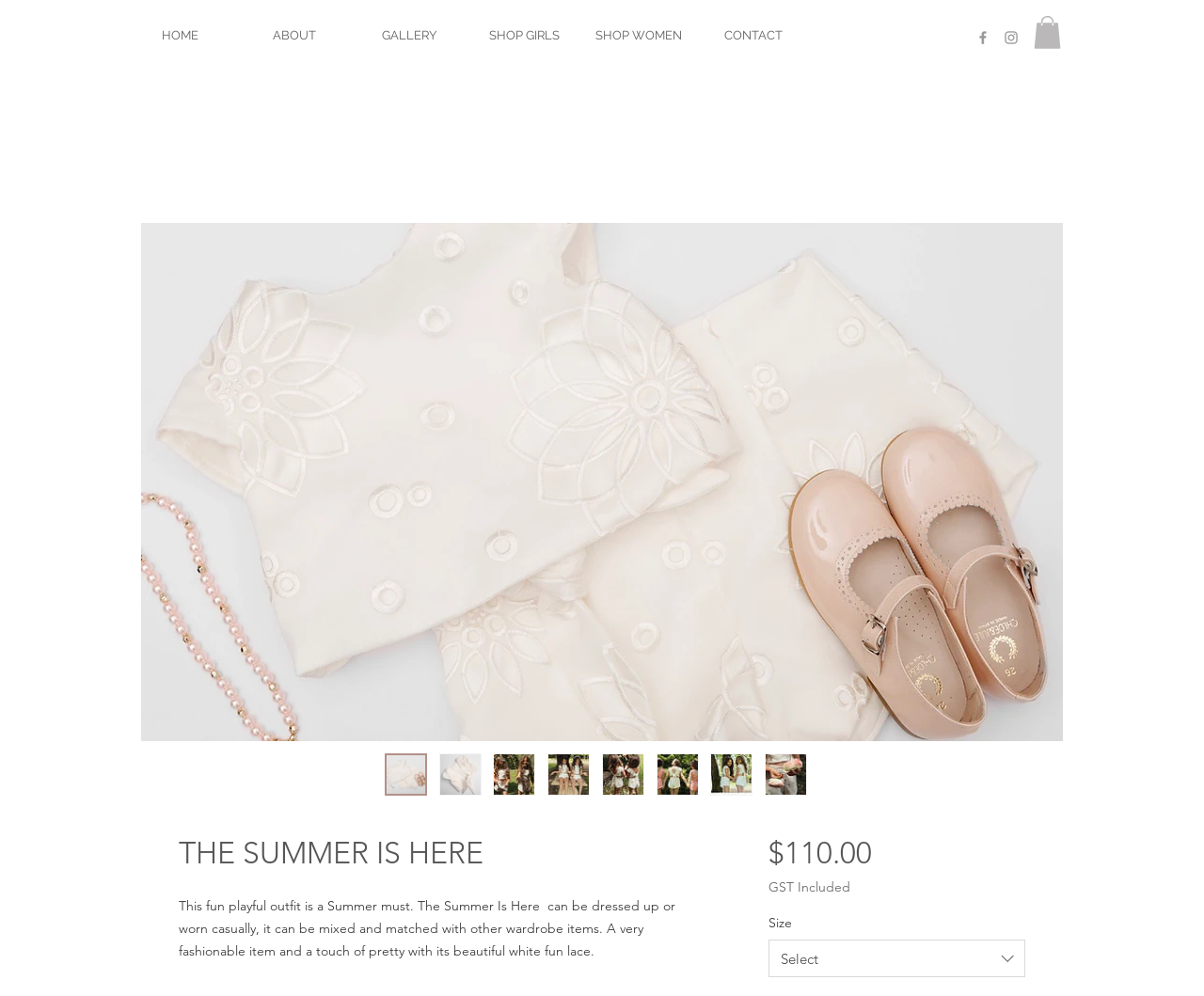Answer the question with a brief word or phrase:
What is the name of the outfit?

THE SUMMER IS HERE